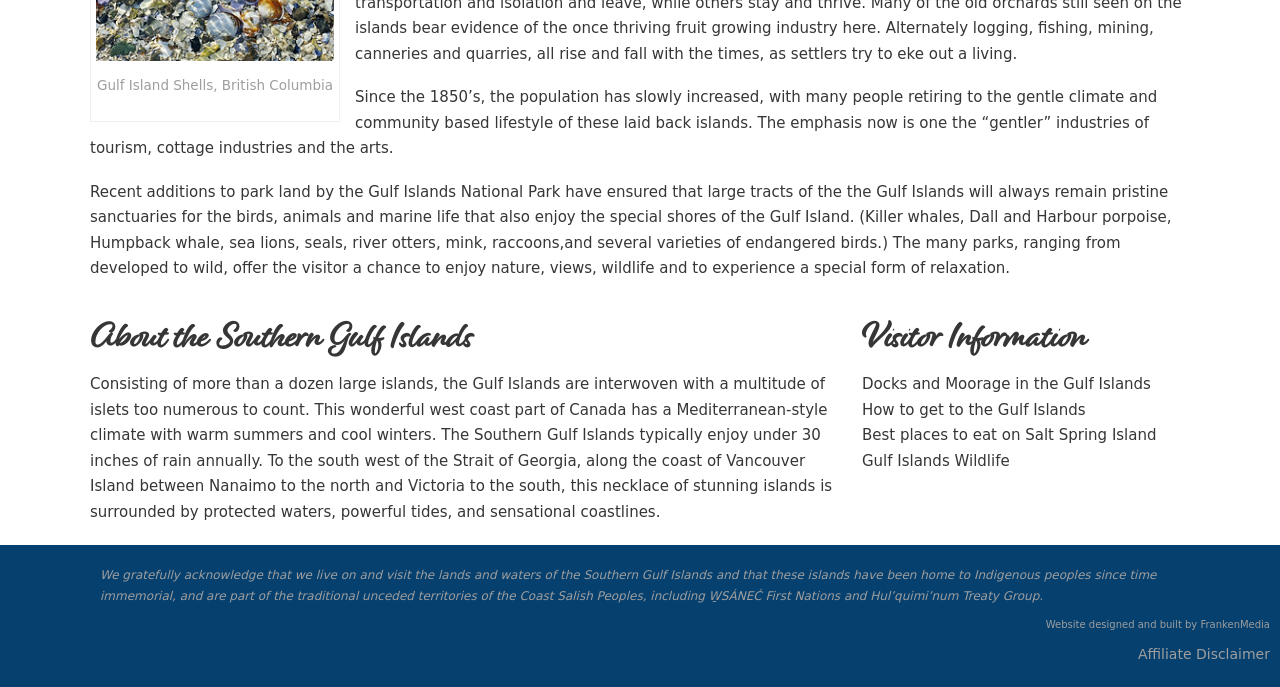From the image, can you give a detailed response to the question below:
What is the average annual rainfall in the Gulf Islands?

The text states, 'The Southern Gulf Islands typically enjoy under 30 inches of rain annually.' This indicates that the average annual rainfall in the Gulf Islands is less than 30 inches.